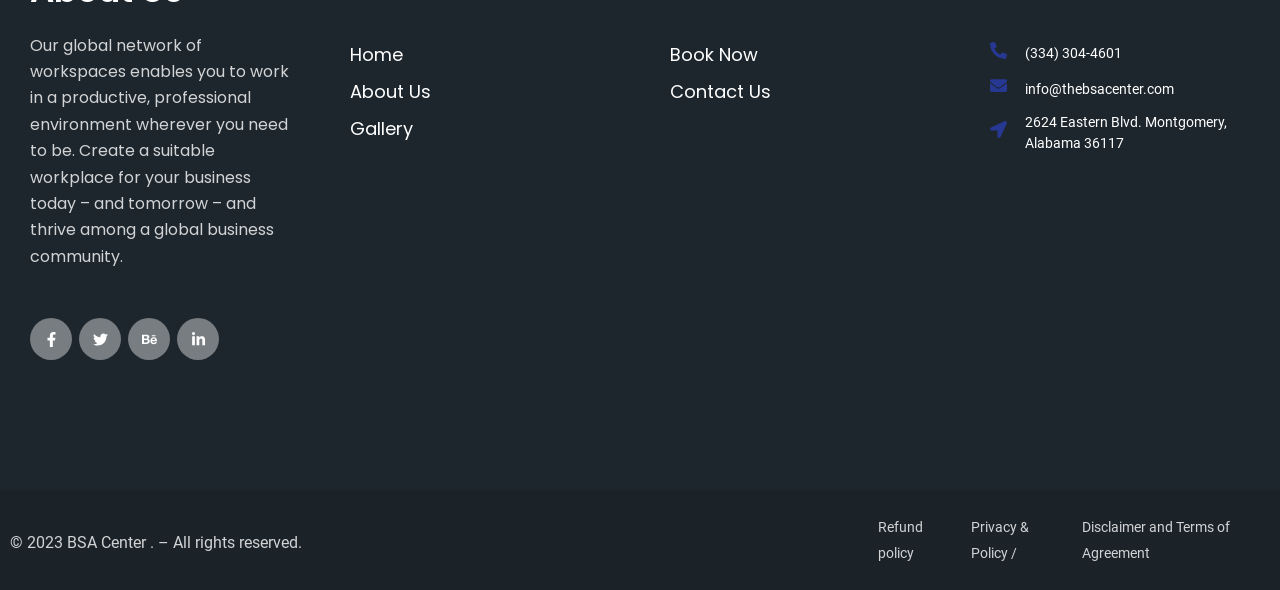How many social media links are available?
Using the information presented in the image, please offer a detailed response to the question.

There are four social media links available, which are Facebook, Twitter, Behance, and Linkedin, as indicated by the link elements with IDs 472, 474, 476, and 478, respectively.